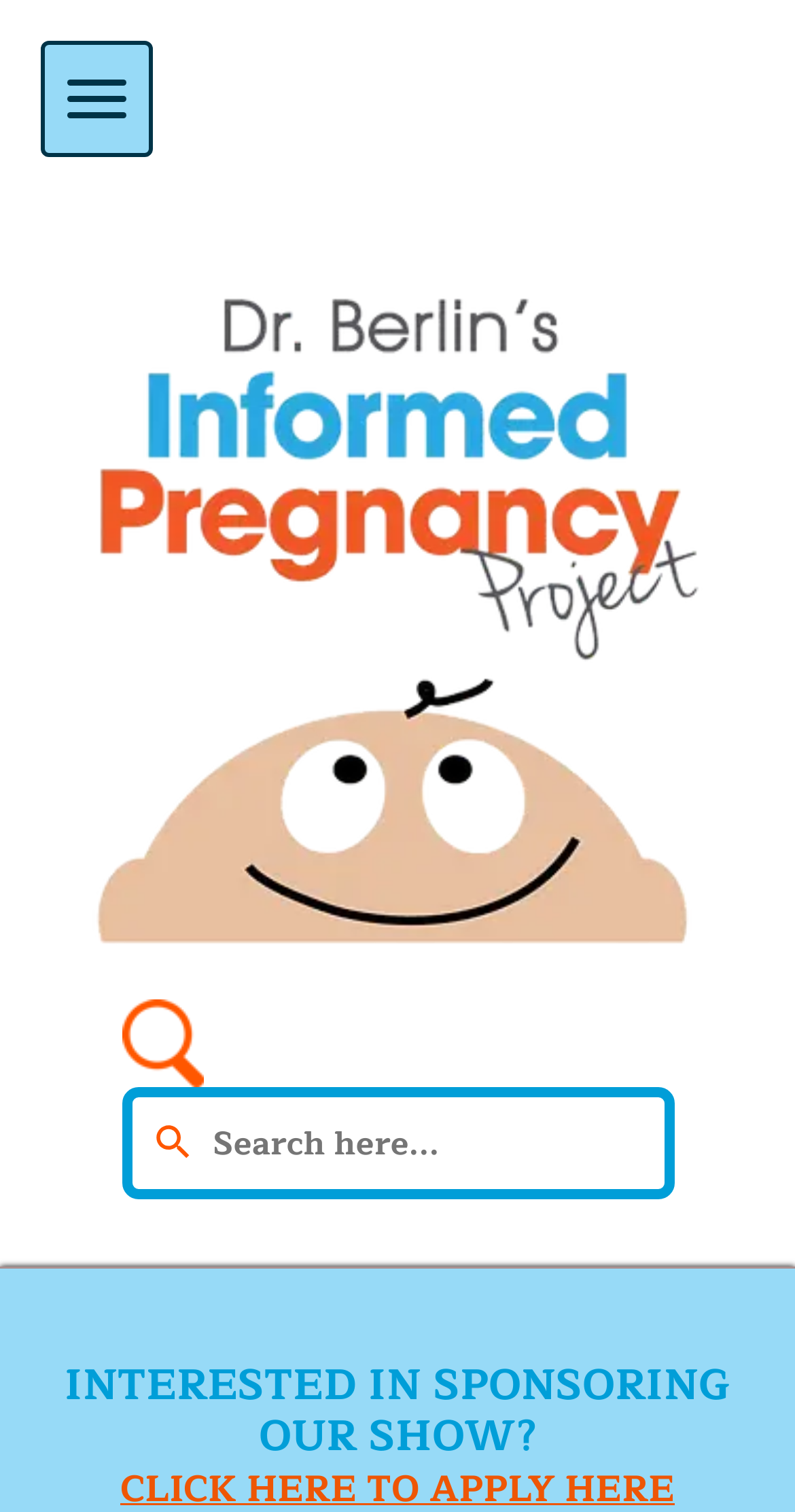Provide a comprehensive caption for the webpage.

The webpage appears to be a podcast episode page, specifically episode 300 featuring Esmee Geeratz. At the top left of the page, there is a logo image and a website link. Below the logo, there is a navigation menu checkbox. On the top right, there is a search bar with a search icon, a text input field, and a search button. The search button also has a small search icon.

Below the search bar, there is a heading that reads "INTERESTED IN SPONSORING OUR SHOW?" in a prominent position, taking up a significant portion of the top section of the page.

The webpage does not seem to have any content related to the meta description, which mentions Esmee Geeratz's pregnancy journey. It is possible that the content is further down the page or on a different page altogether.